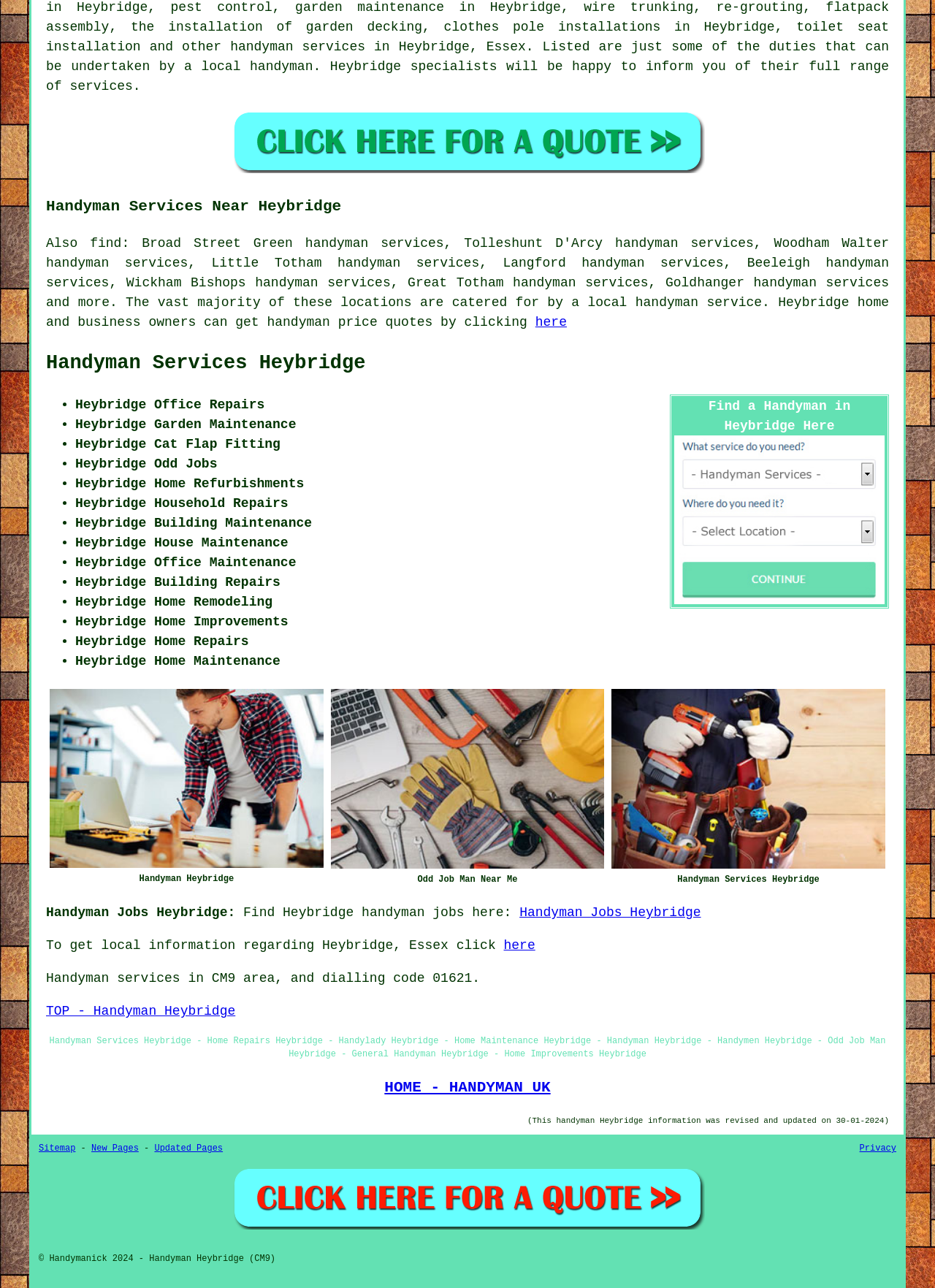Answer the question in one word or a short phrase:
What is the date mentioned at the bottom of the webpage?

30-01-2024